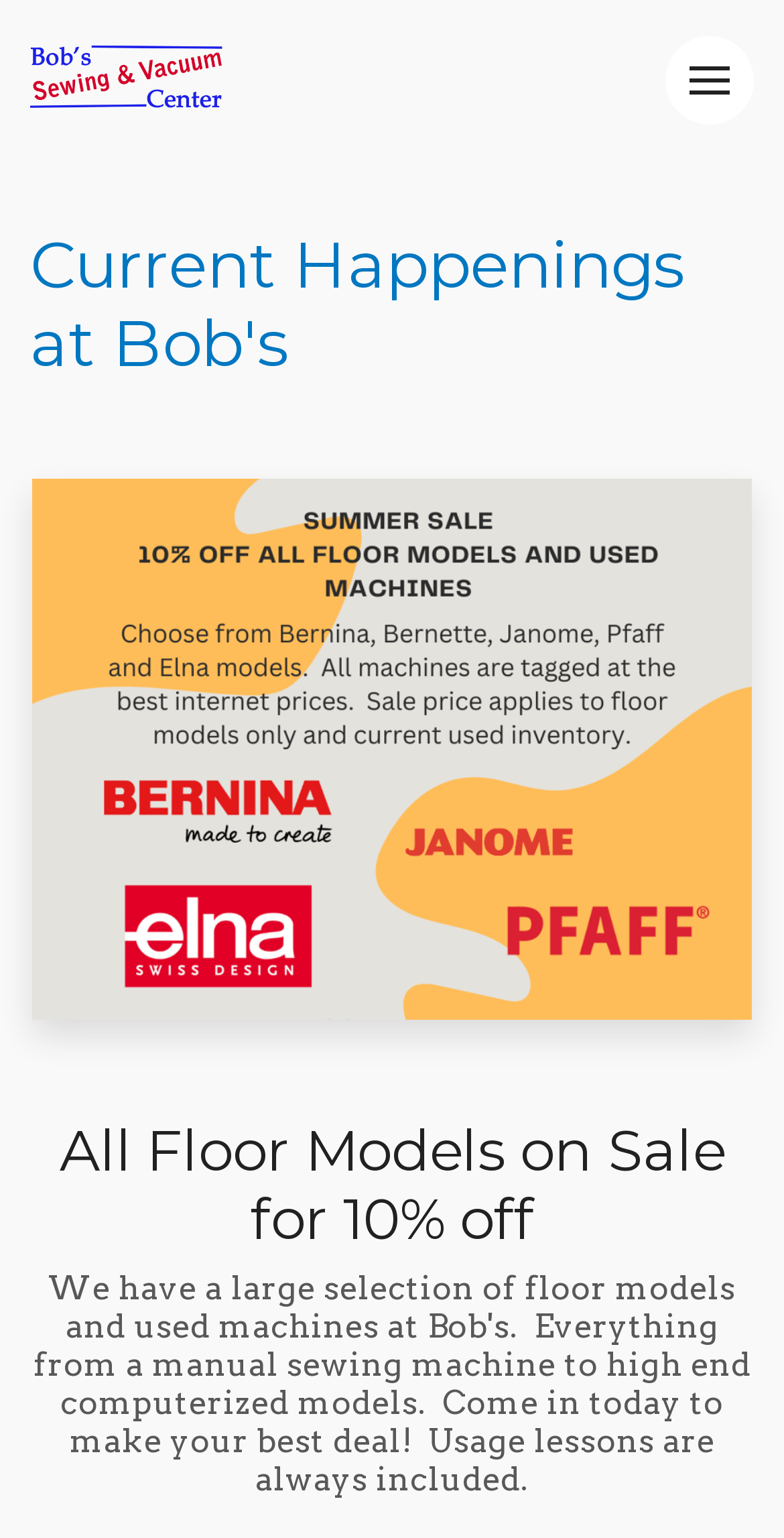Provide your answer in one word or a succinct phrase for the question: 
What type of products does Bob's sell?

Sewing machines and vacuums